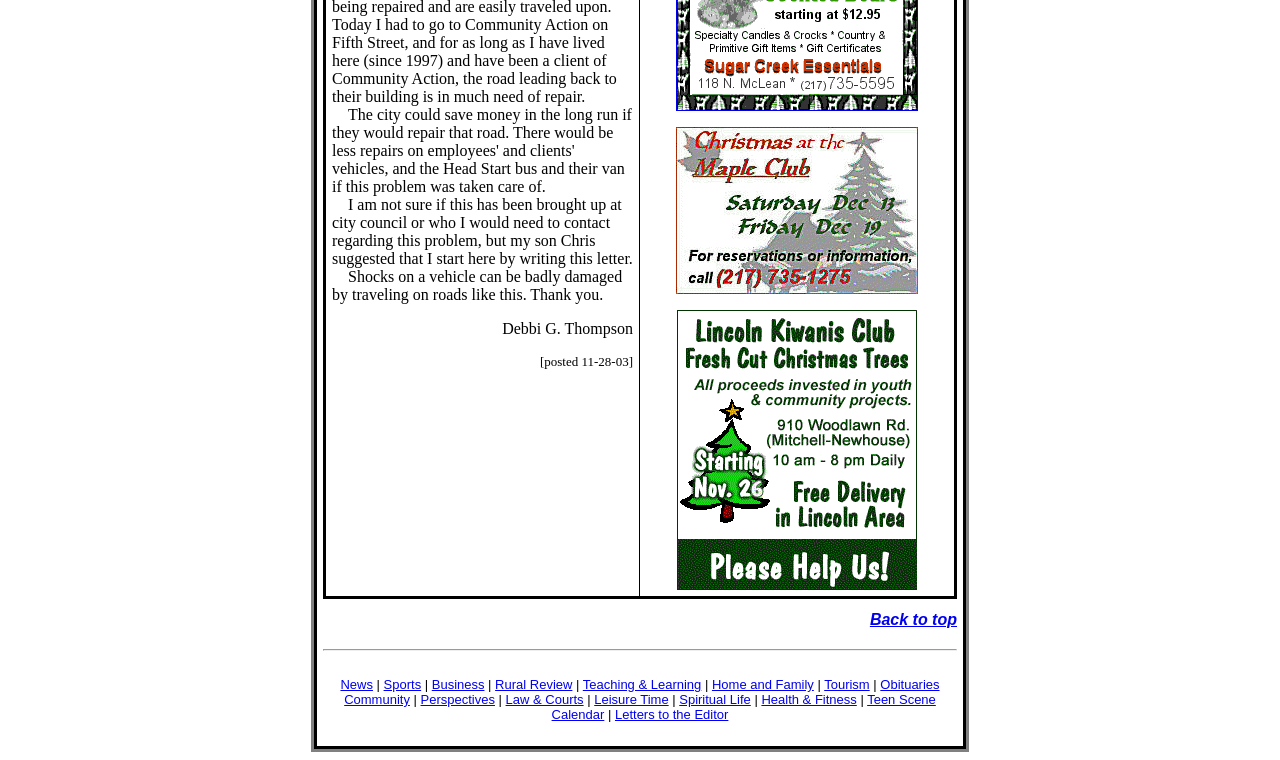Given the element description "Teaching & Learning" in the screenshot, predict the bounding box coordinates of that UI element.

[0.455, 0.891, 0.548, 0.911]